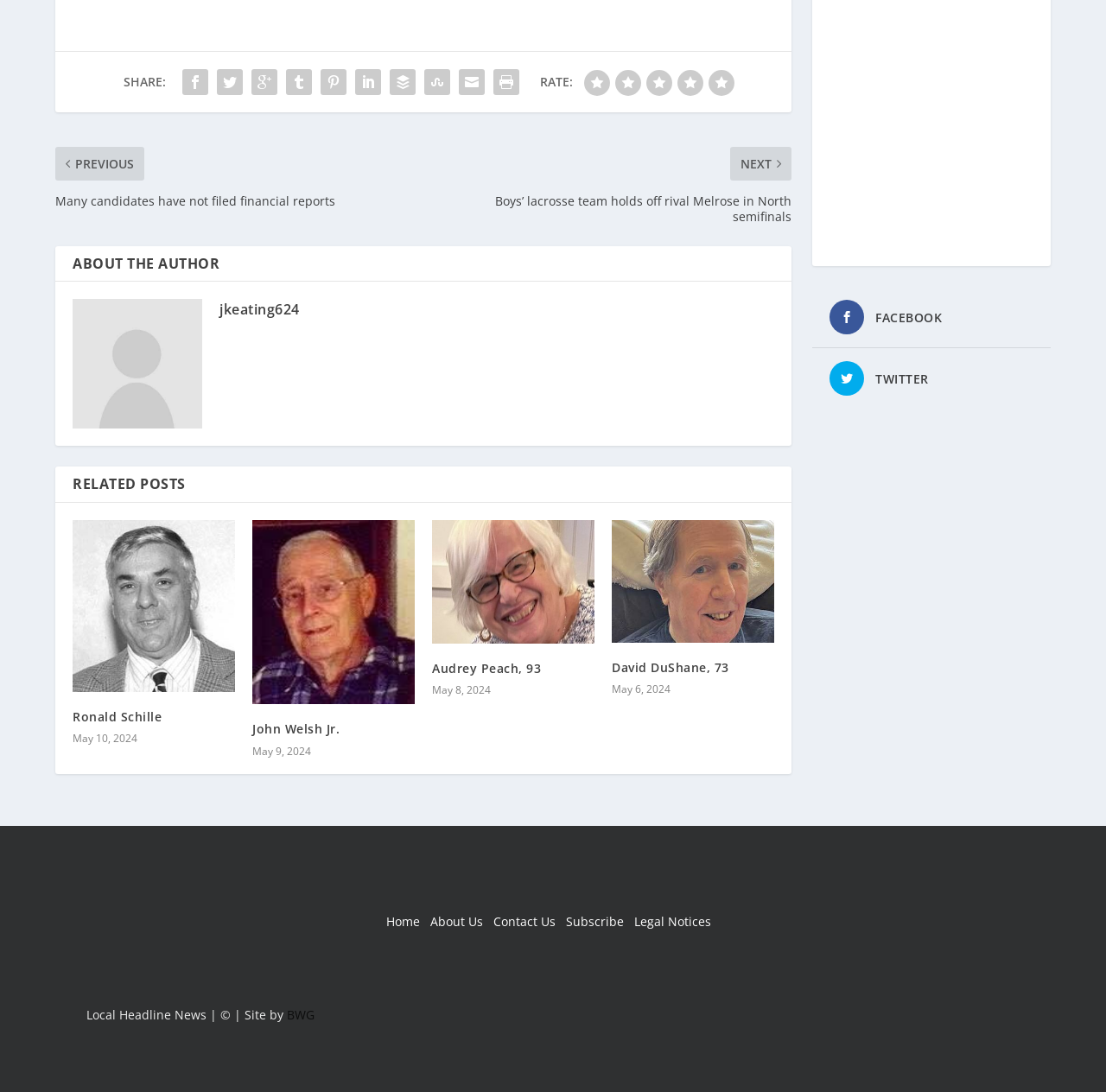What is the author's username?
From the details in the image, answer the question comprehensively.

The author's username can be found in the 'ABOUT THE AUTHOR' section, where the heading 'jkeating624' is located.